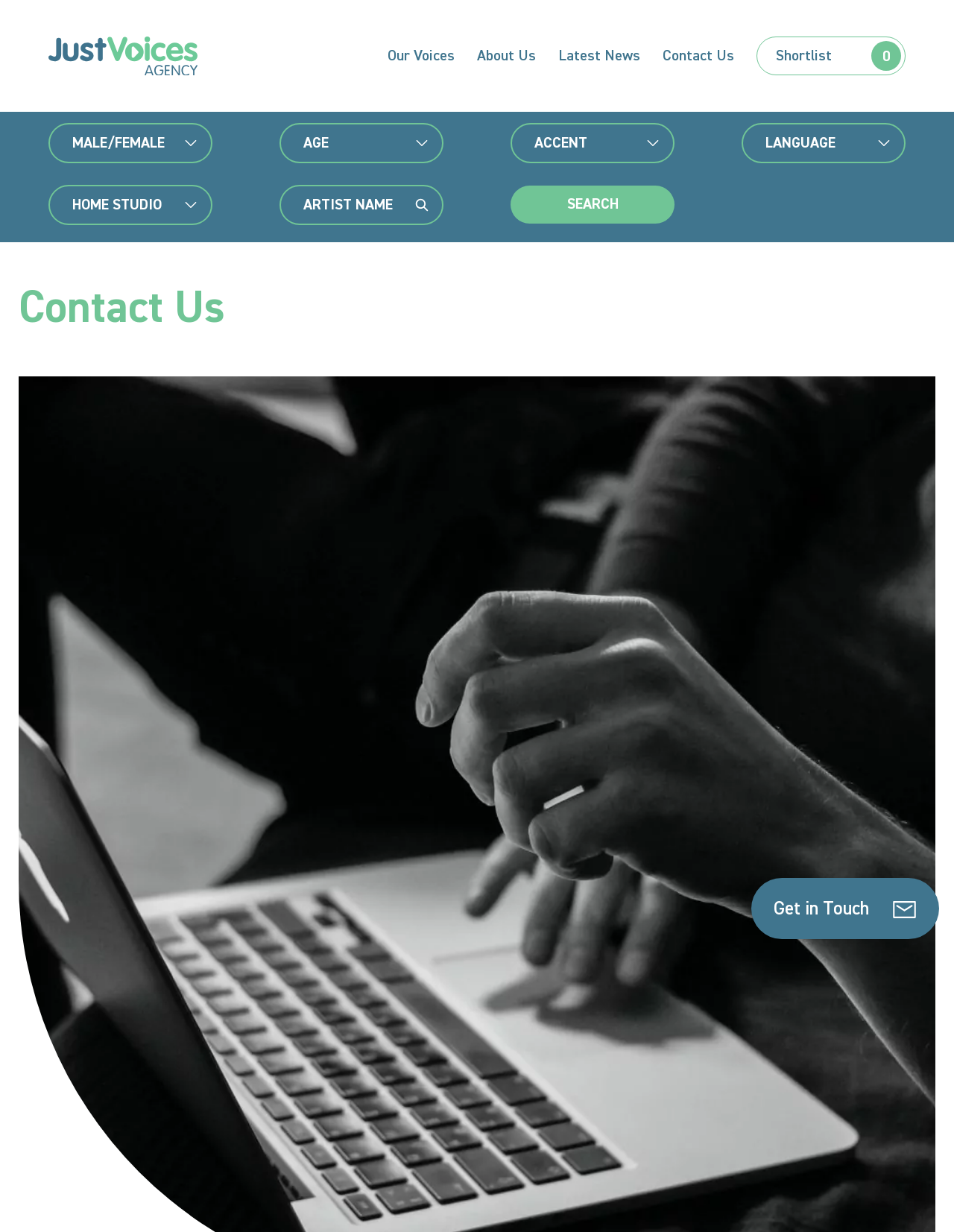What is the function of the image next to the 'MALE/FEMALE' filter?
Kindly give a detailed and elaborate answer to the question.

The image next to the 'MALE/FEMALE' filter is a small icon that does not appear to have any interactive functionality. Its purpose is likely to serve as a visual decoration or icon to accompany the filter label, making the webpage more visually appealing.